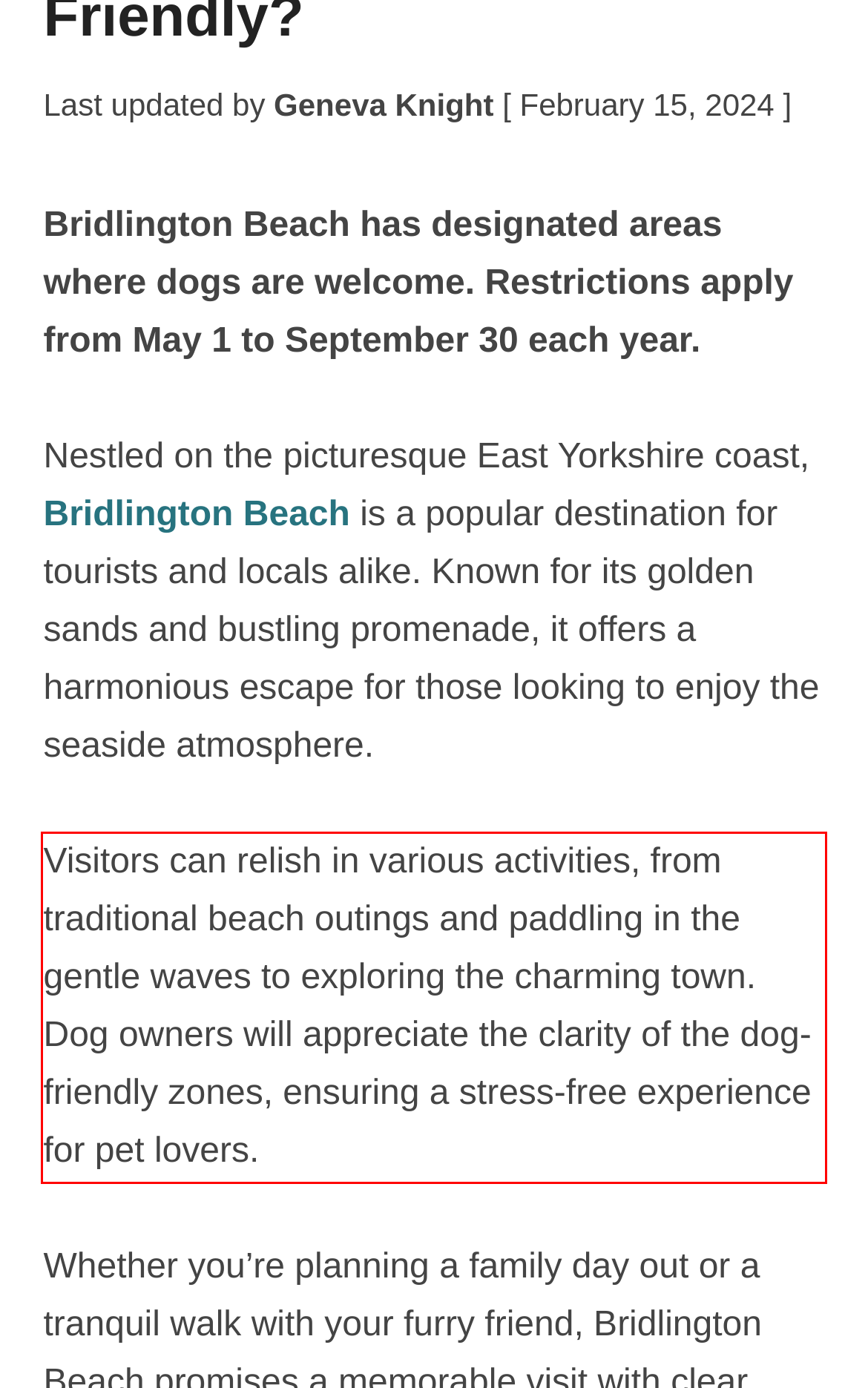You are provided with a screenshot of a webpage containing a red bounding box. Please extract the text enclosed by this red bounding box.

Visitors can relish in various activities, from traditional beach outings and paddling in the gentle waves to exploring the charming town. Dog owners will appreciate the clarity of the dog-friendly zones, ensuring a stress-free experience for pet lovers.